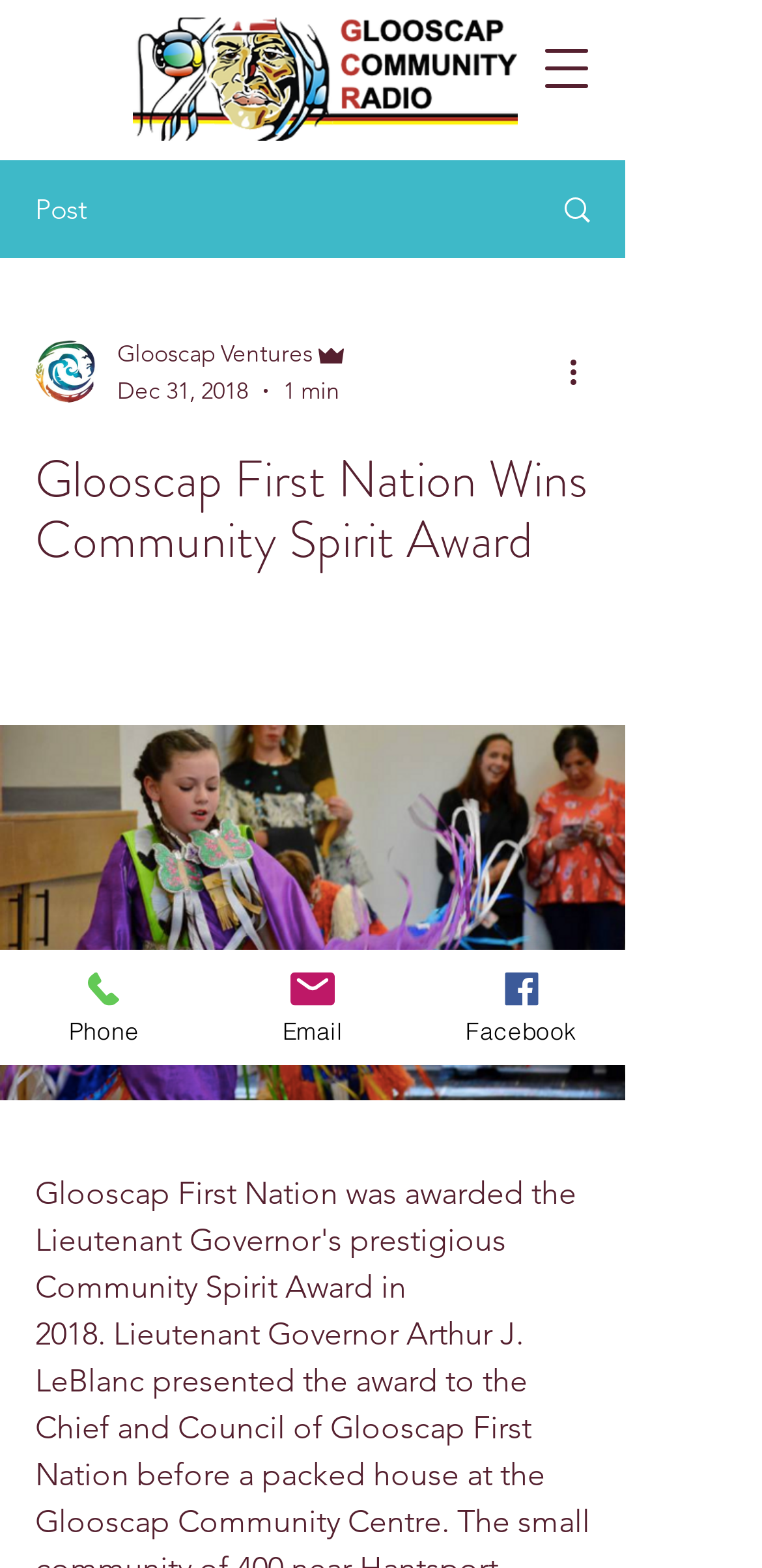Determine the bounding box coordinates of the clickable region to carry out the instruction: "Click on the post".

[0.046, 0.122, 0.115, 0.145]